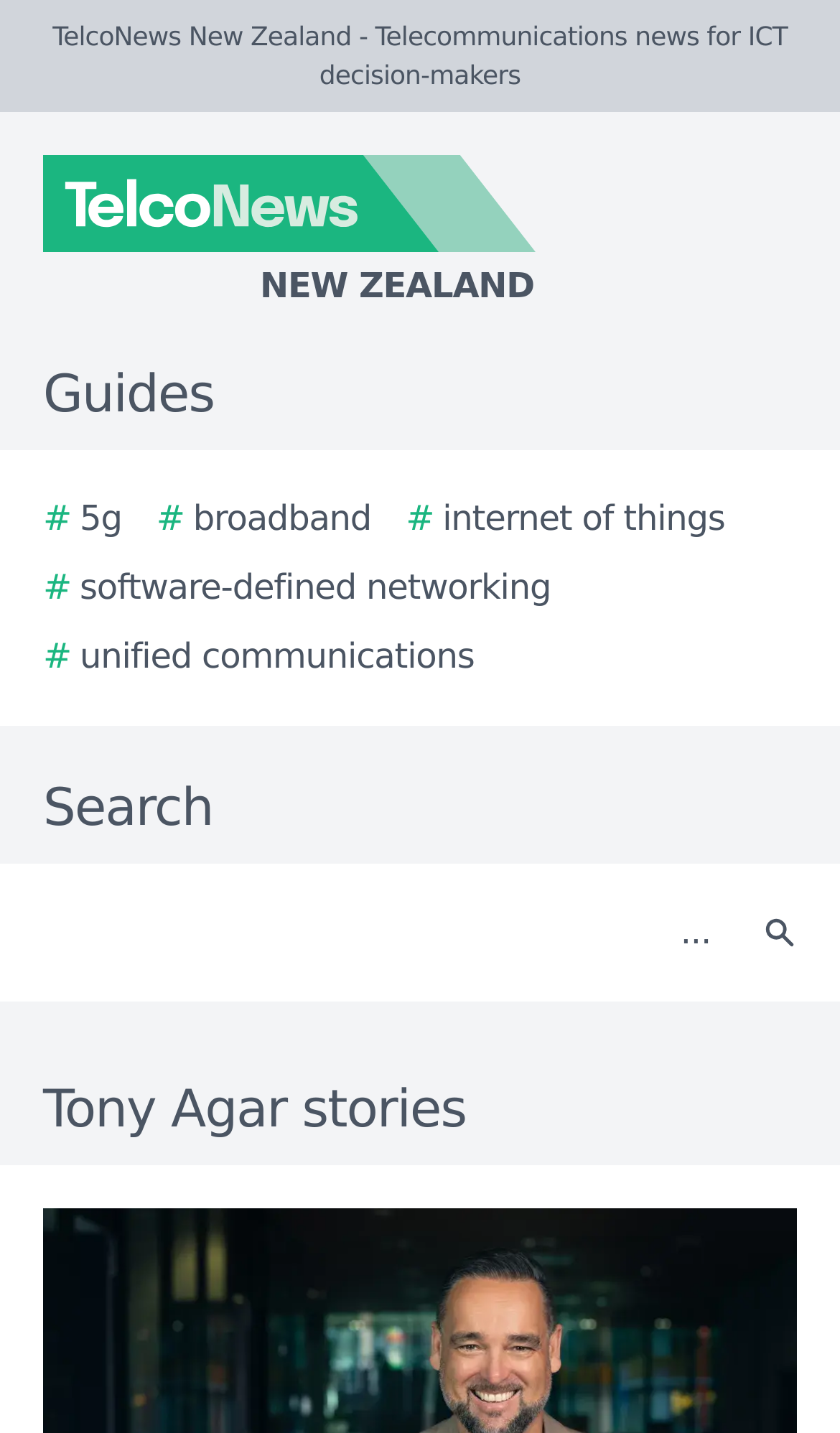Please identify the bounding box coordinates of where to click in order to follow the instruction: "Explore September 2023".

None